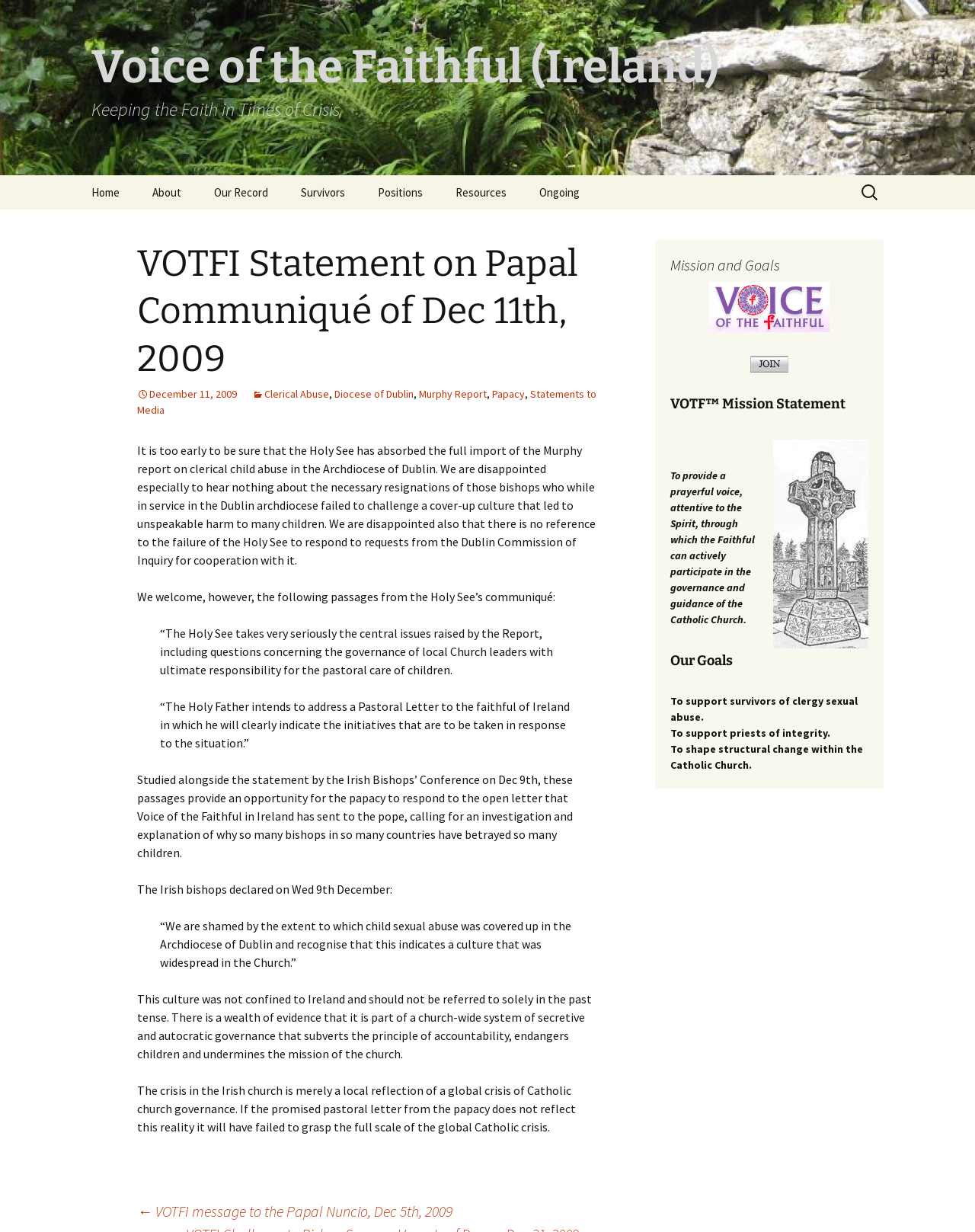What is the purpose of Voice of the Faithful?
Based on the visual information, provide a detailed and comprehensive answer.

The purpose of Voice of the Faithful can be found in the mission statement 'To provide a prayerful voice, attentive to the Spirit, through which the Faithful can actively participate in the governance and guidance of the Catholic Church'.